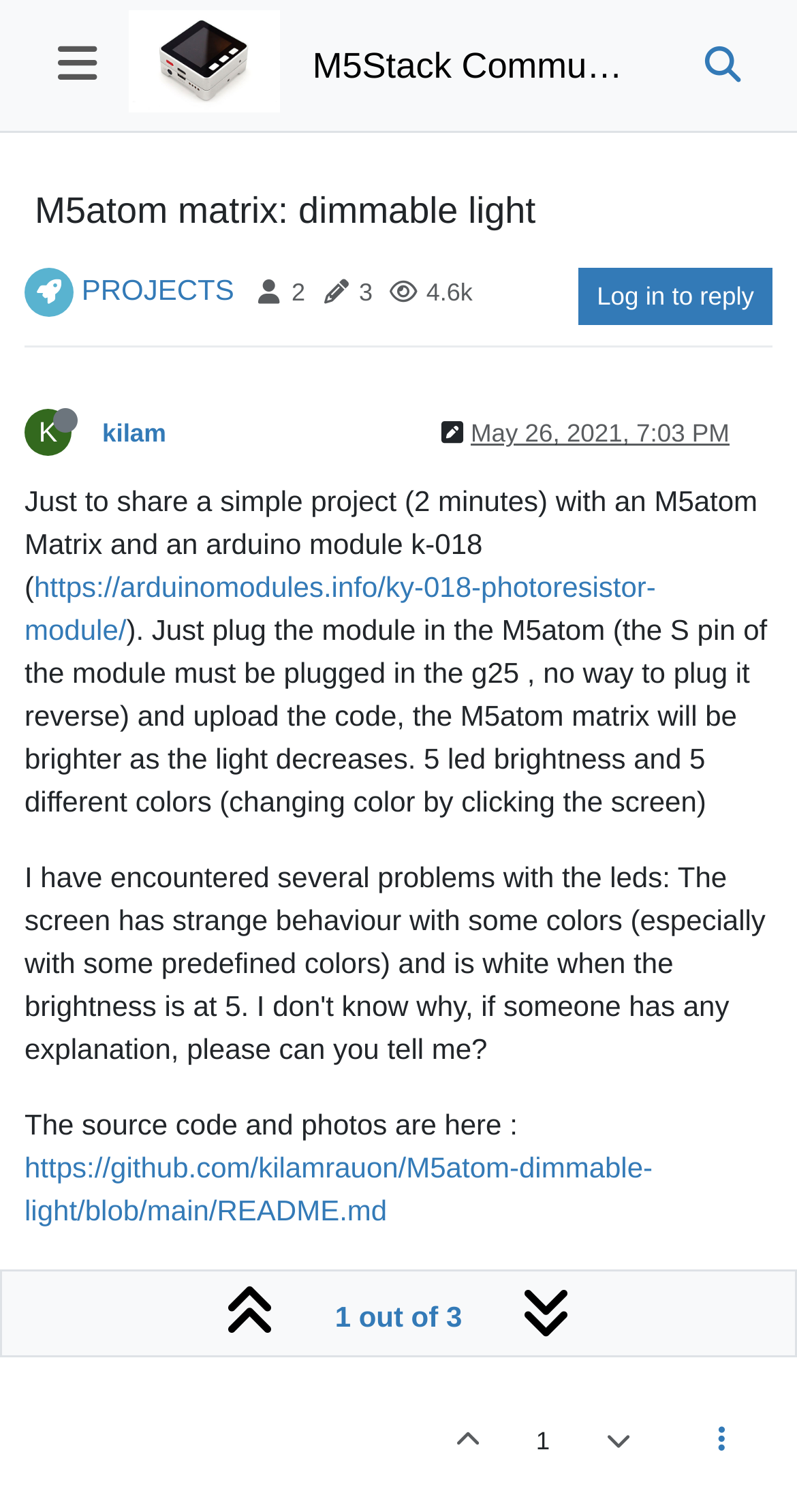Could you determine the bounding box coordinates of the clickable element to complete the instruction: "Visit the project's GitHub page"? Provide the coordinates as four float numbers between 0 and 1, i.e., [left, top, right, bottom].

[0.031, 0.762, 0.819, 0.812]